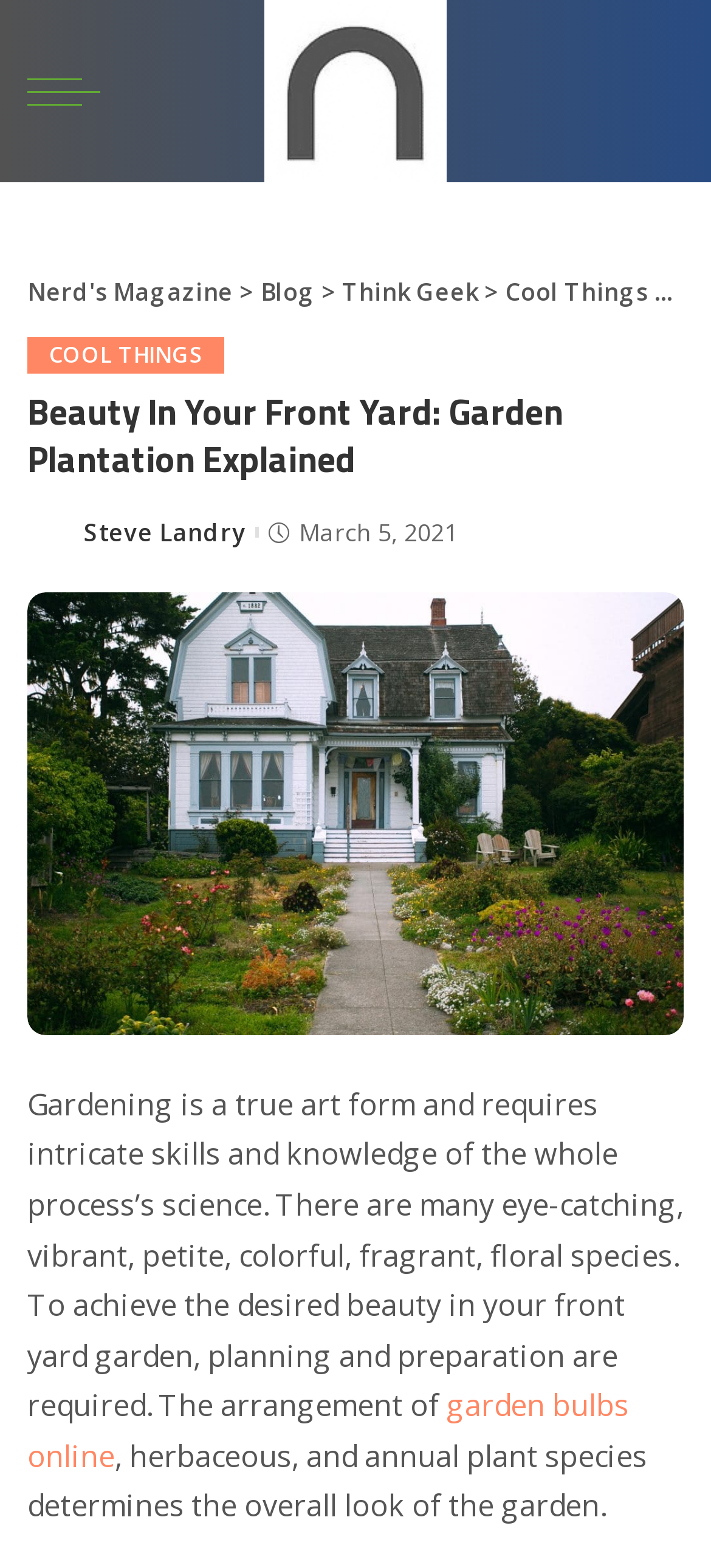Determine the bounding box coordinates for the area that should be clicked to carry out the following instruction: "Read the article about garden plantation".

[0.038, 0.248, 0.962, 0.308]